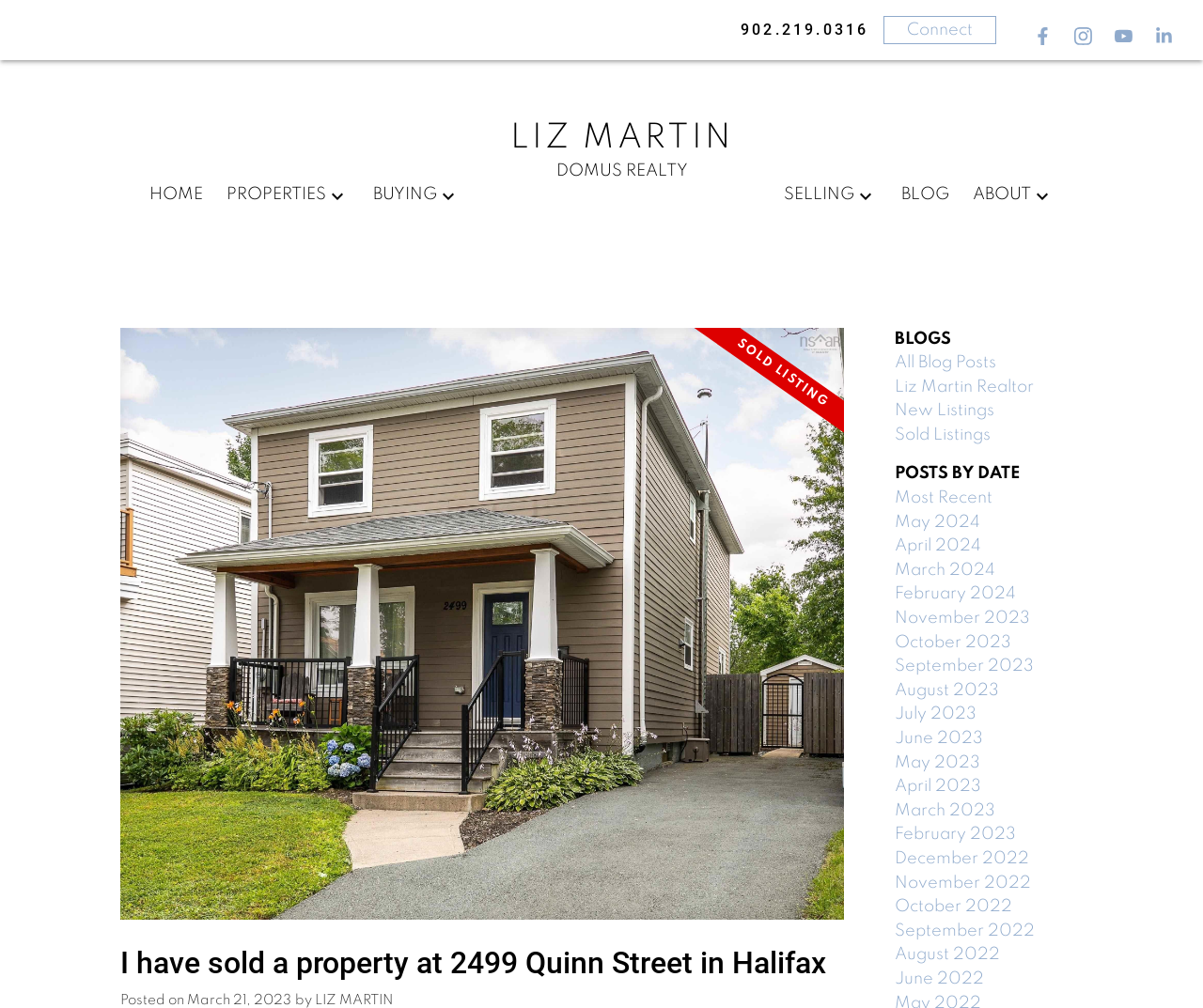Provide the bounding box coordinates for the UI element described in this sentence: "Liz Martin Realtor". The coordinates should be four float values between 0 and 1, i.e., [left, top, right, bottom].

[0.744, 0.375, 0.859, 0.392]